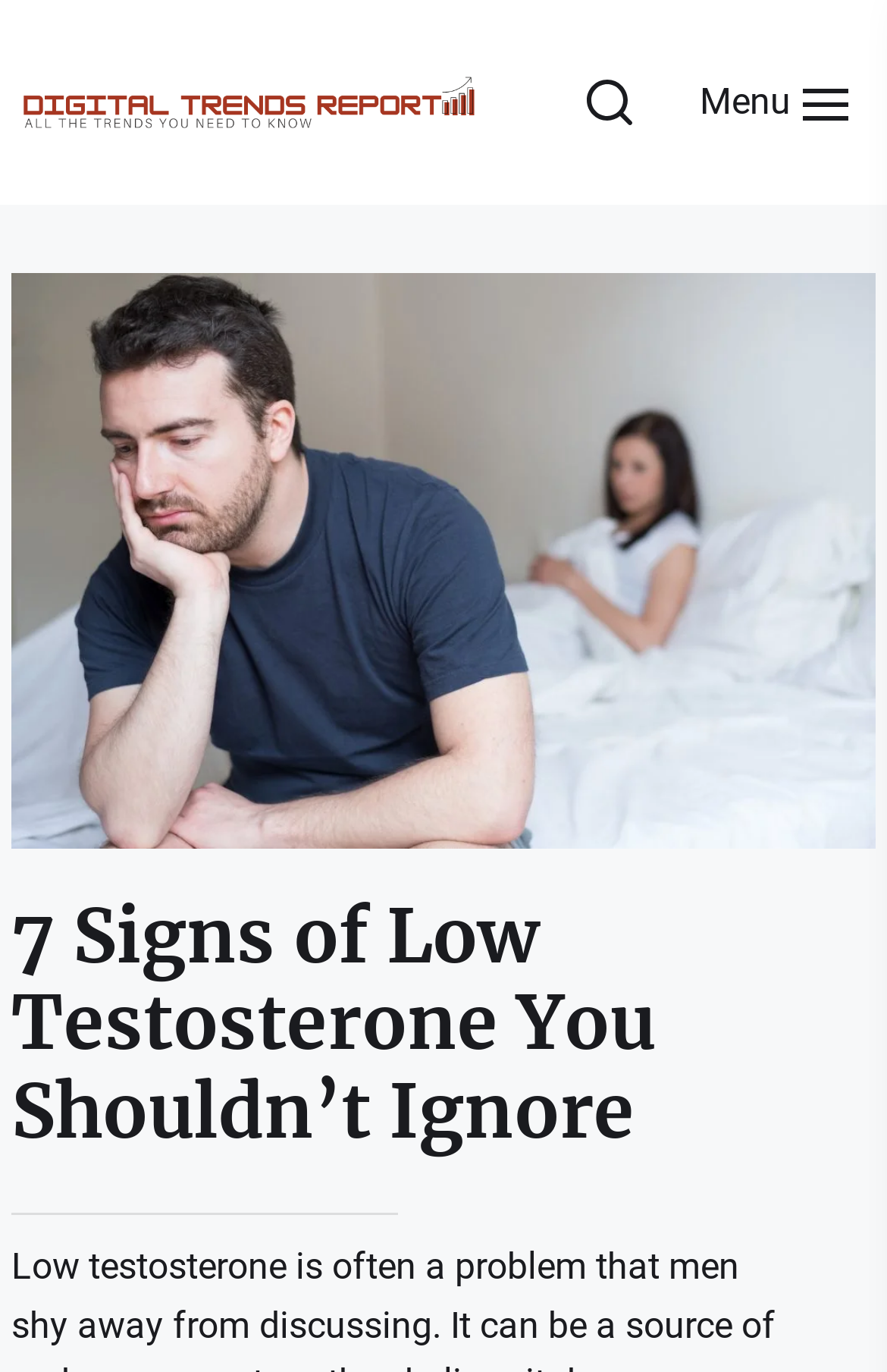Give a one-word or phrase response to the following question: What is the position of the menu button relative to the logo?

Right